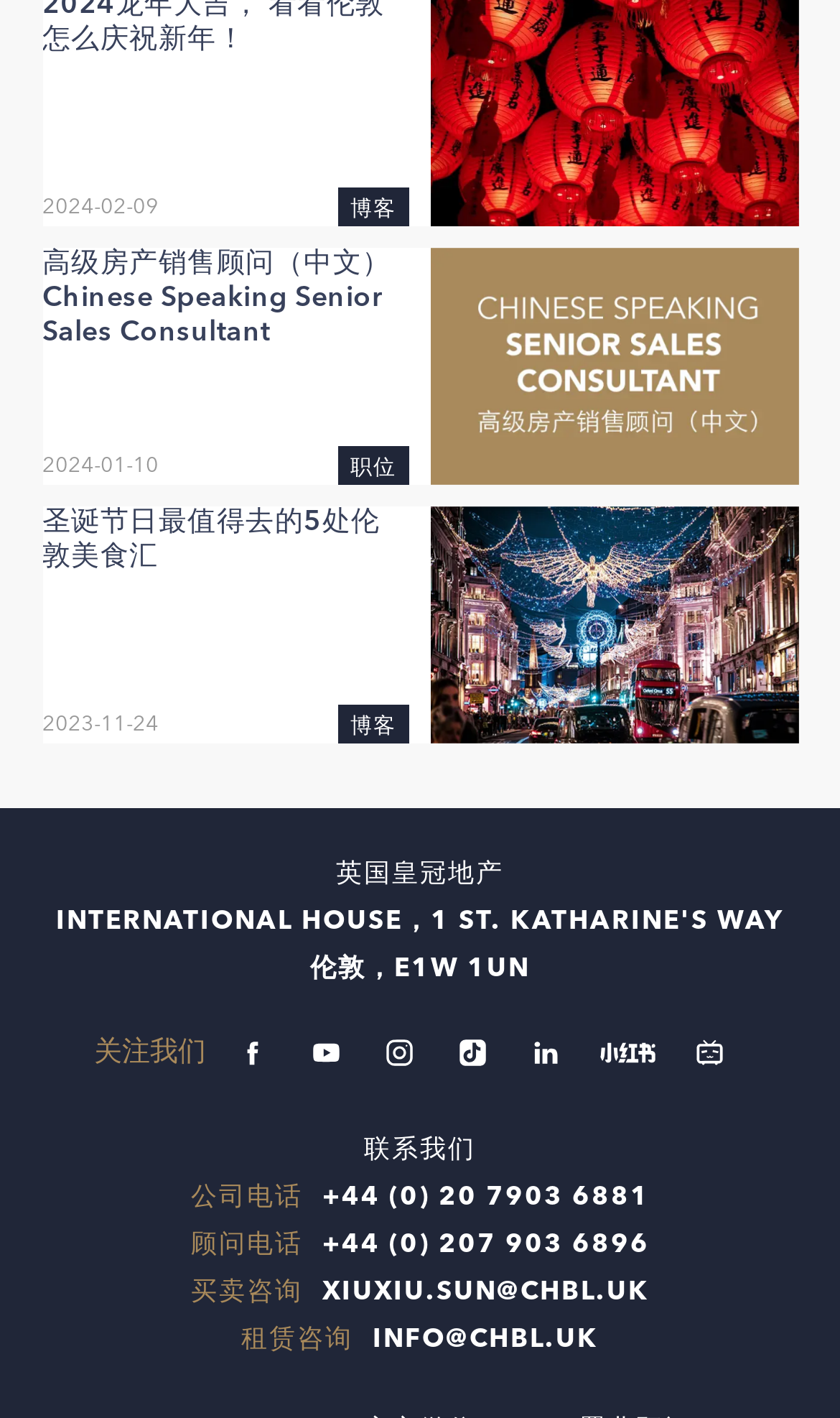What is the company address?
Provide a detailed answer to the question, using the image to inform your response.

The company address can be found in the static text element located at [0.369, 0.674, 0.631, 0.692] which reads '伦敦，E1W 1UN'.